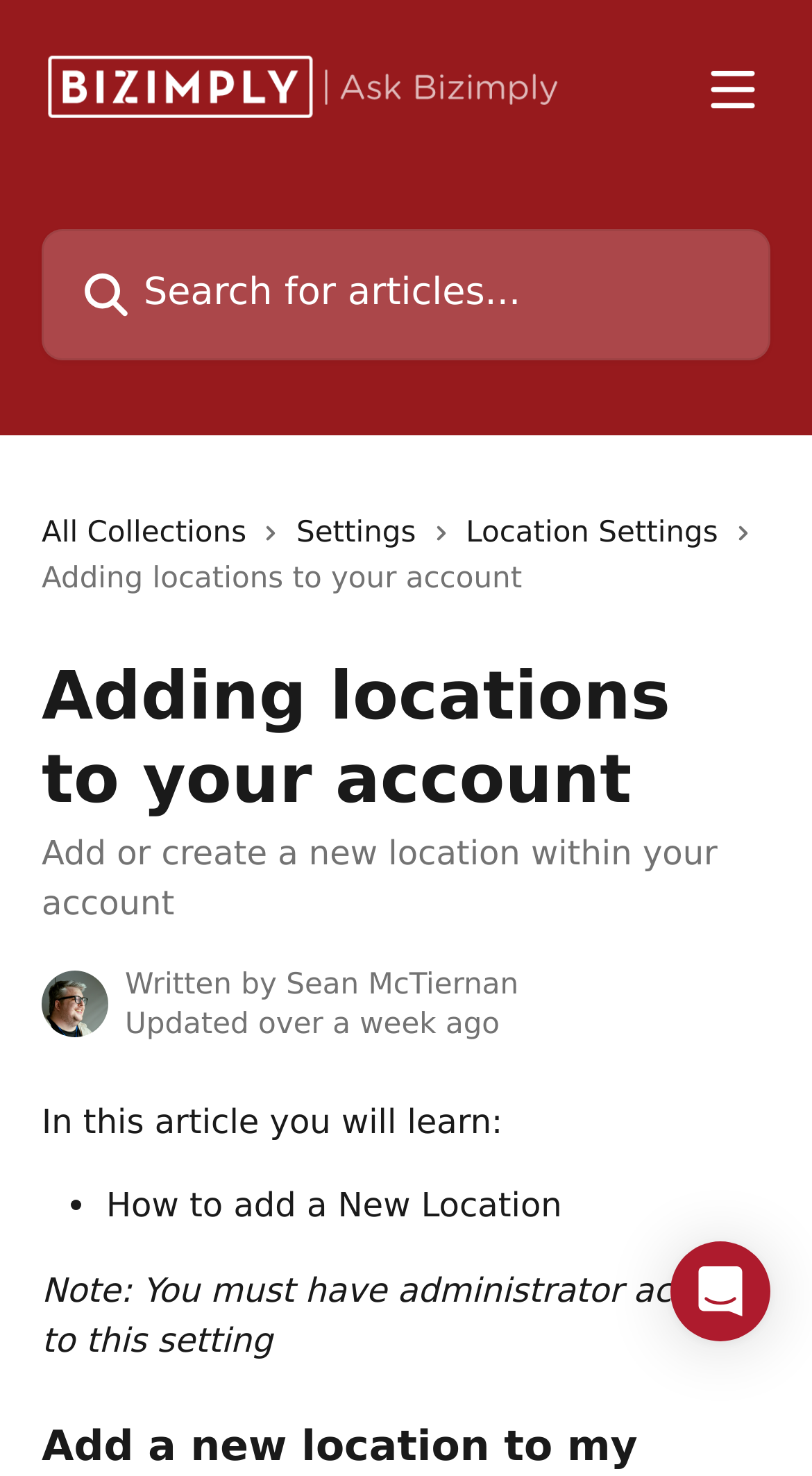Please find the bounding box for the UI element described by: "Settings".

[0.365, 0.345, 0.533, 0.377]